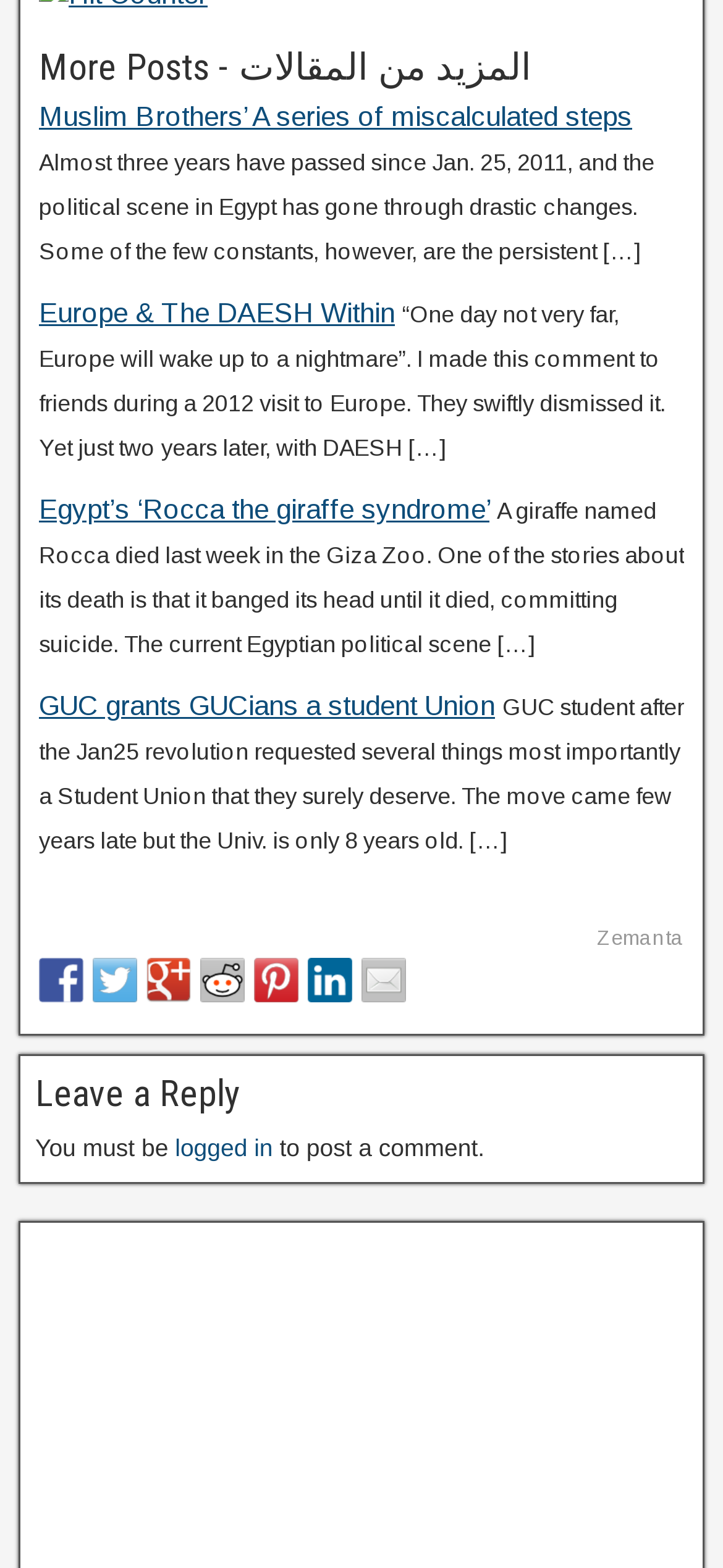Please answer the following question using a single word or phrase: 
How many articles are listed on this webpage?

5